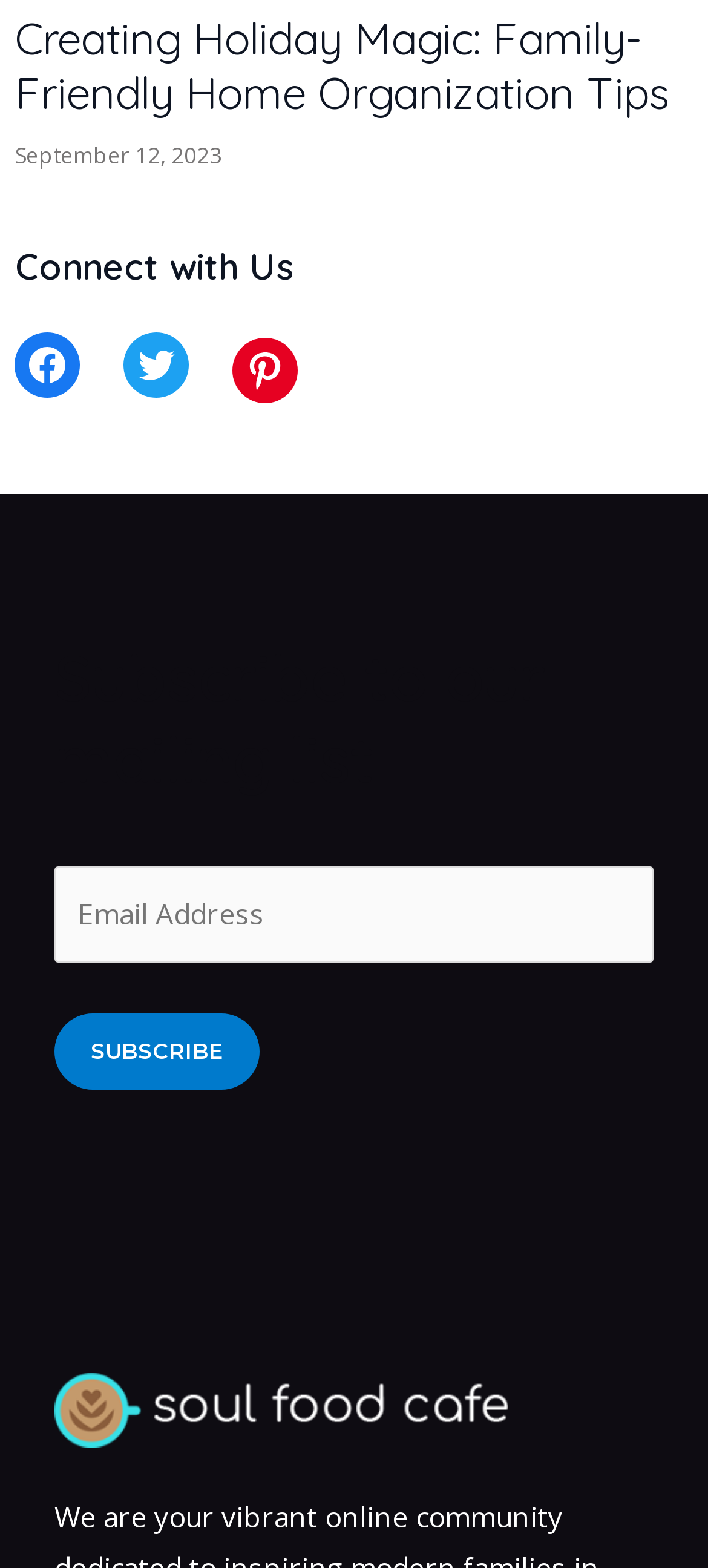Please find the bounding box coordinates of the element that needs to be clicked to perform the following instruction: "View Soul Food Cafe Logo". The bounding box coordinates should be four float numbers between 0 and 1, represented as [left, top, right, bottom].

[0.077, 0.876, 0.718, 0.923]